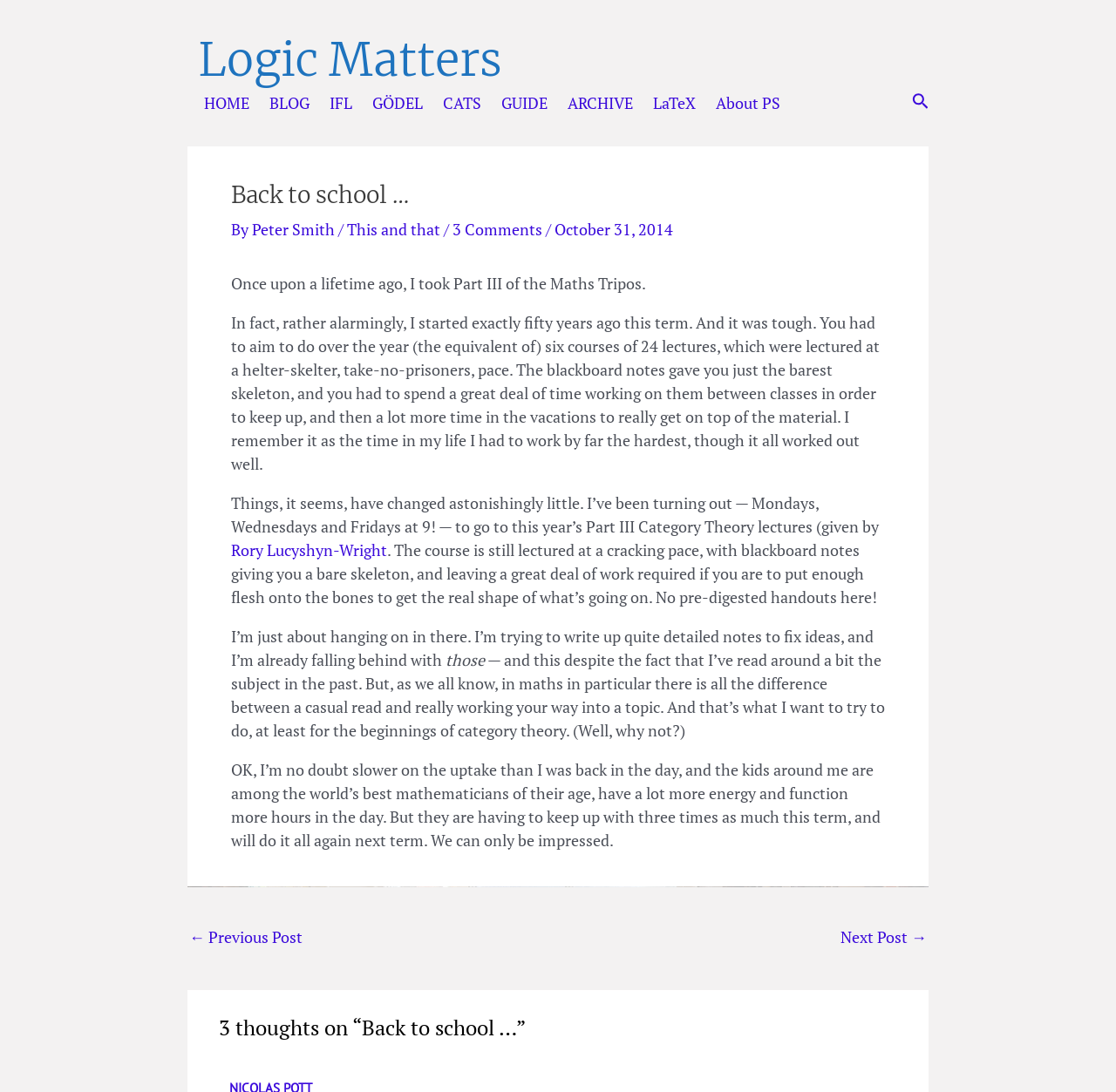Determine the bounding box coordinates of the clickable area required to perform the following instruction: "Read the 'Back to school …' article". The coordinates should be represented as four float numbers between 0 and 1: [left, top, right, bottom].

[0.207, 0.166, 0.793, 0.22]